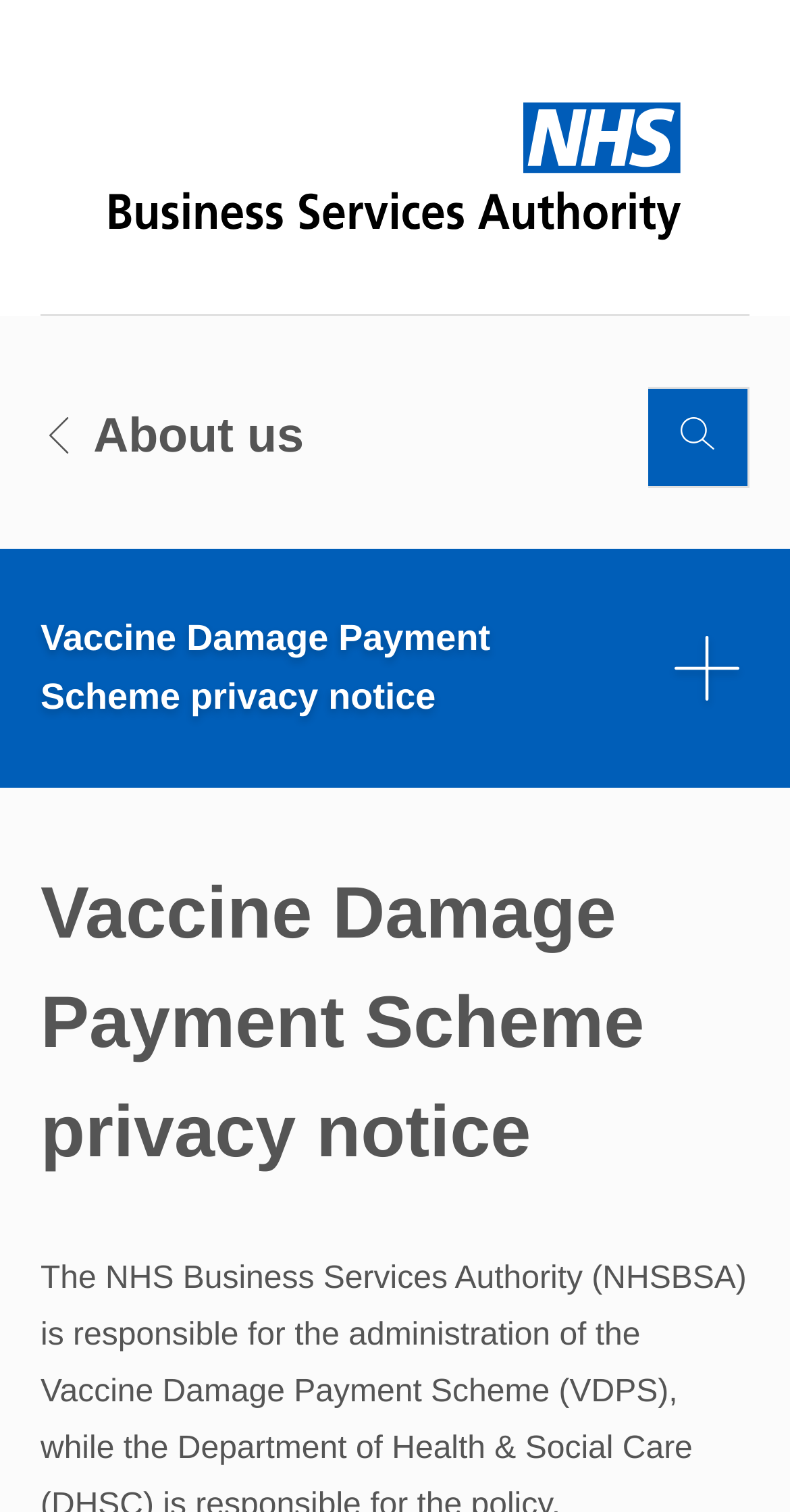Answer this question using a single word or a brief phrase:
What is the color scheme of the webpage?

Not specified